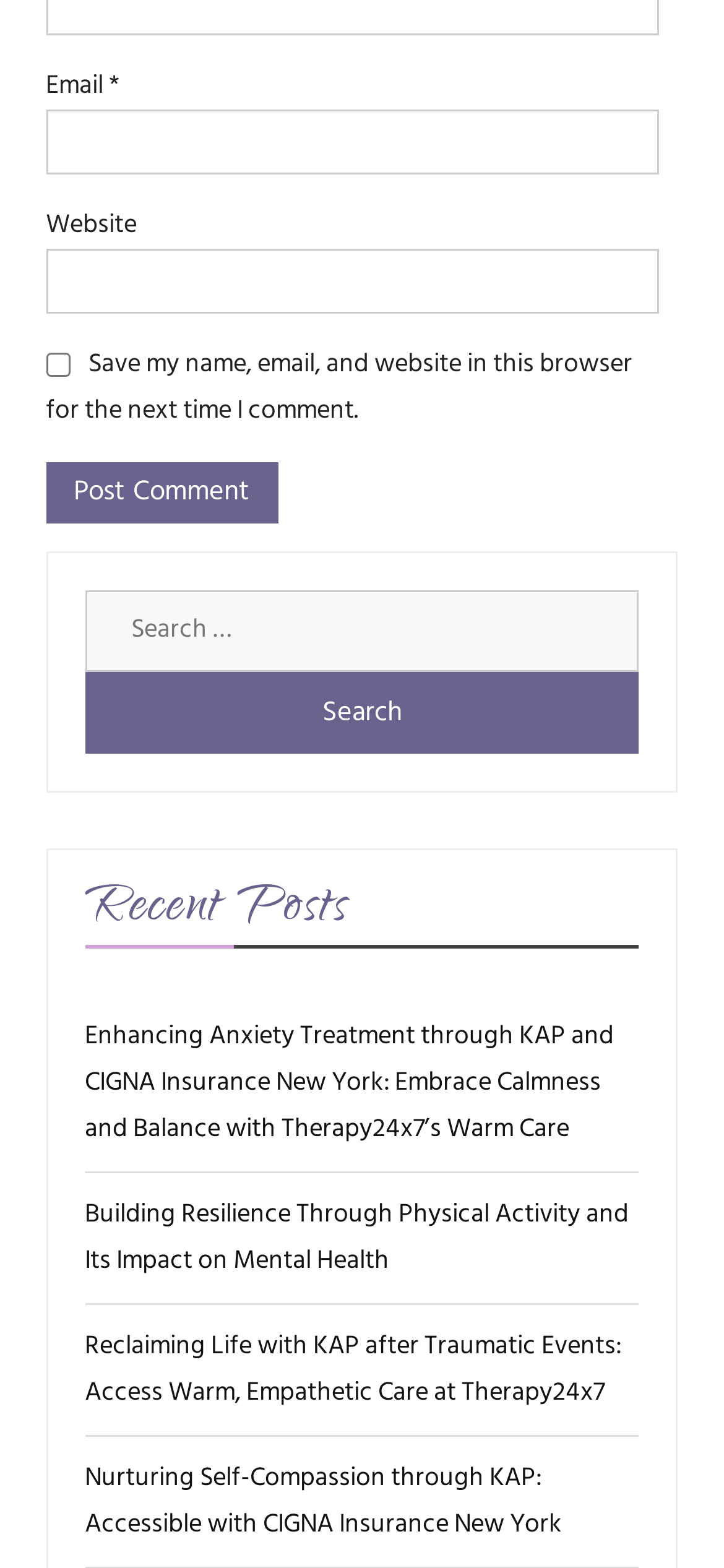Show the bounding box coordinates of the element that should be clicked to complete the task: "Enter email address".

[0.063, 0.07, 0.91, 0.112]